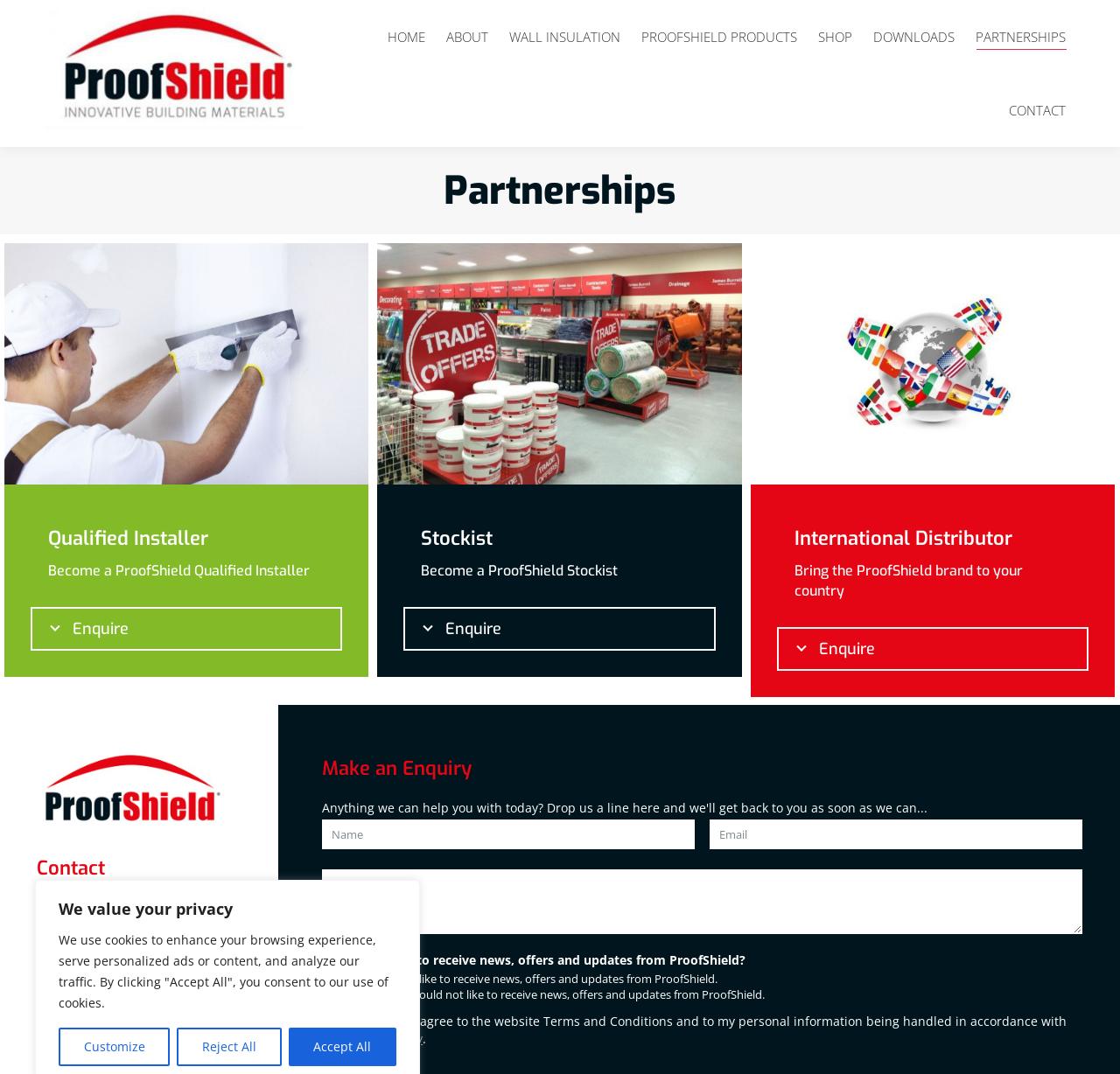Create an elaborate caption that covers all aspects of the webpage.

The webpage is about Partnerships with ProofShield, a company that values privacy. At the top, there is a logo and a navigation menu with links to HOME, ABOUT, WALL INSULATION, PROOFSHIELD PRODUCTS, SHOP, DOWNLOADS, PARTNERSHIPS, and CONTACT. 

Below the navigation menu, there is a heading "Partnerships" followed by three sections: Qualified Installer, Stockist, and International Distributor. Each section has an image, a heading, and a subheading that describes the partnership opportunity. There is also an "Enquire" link in each section.

At the bottom of the page, there is a footer section with a ProofShield logo, contact information, including a phone number, email address, and physical address. There is also a "Make an Enquiry" section with three text boxes and a checkbox to receive news and updates from ProofShield. Additionally, there is a section with terms and conditions and a link to the Privacy Policy.